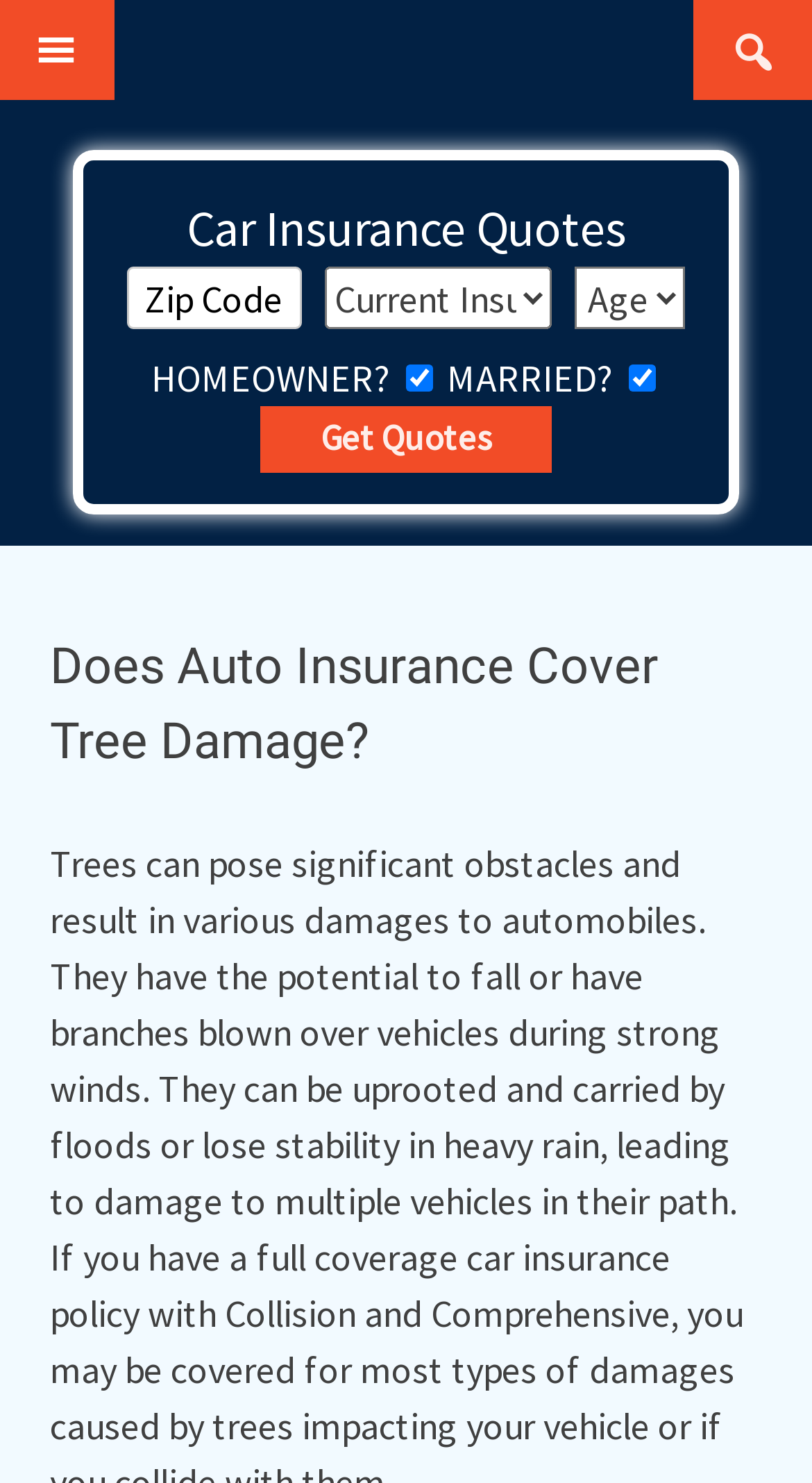Bounding box coordinates are to be given in the format (top-left x, top-left y, bottom-right x, bottom-right y). All values must be floating point numbers between 0 and 1. Provide the bounding box coordinate for the UI element described as: parent_node: Current Insurer name="married" value="y"

[0.773, 0.246, 0.806, 0.264]